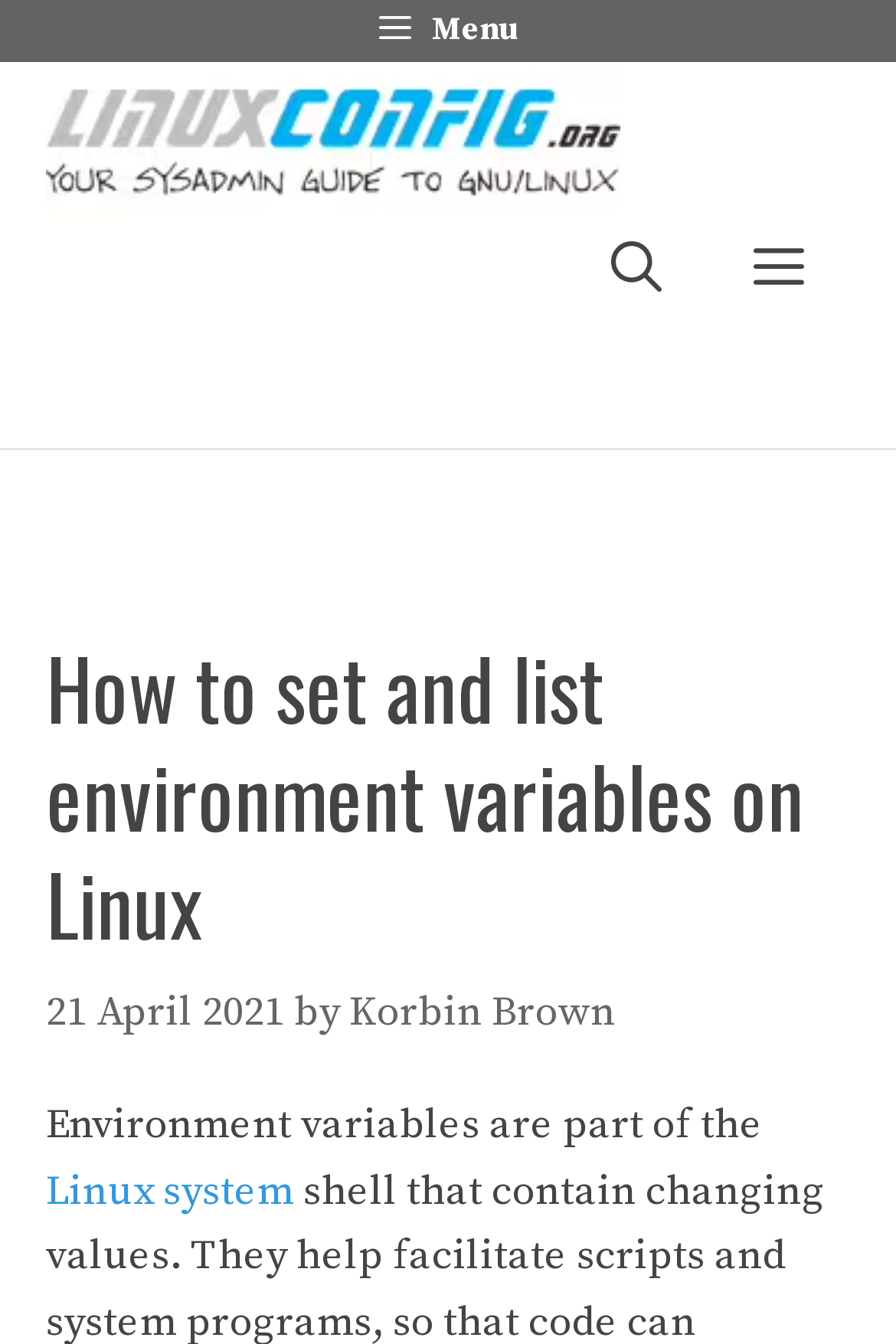Please extract the webpage's main title and generate its text content.

How to set and list environment variables on Linux